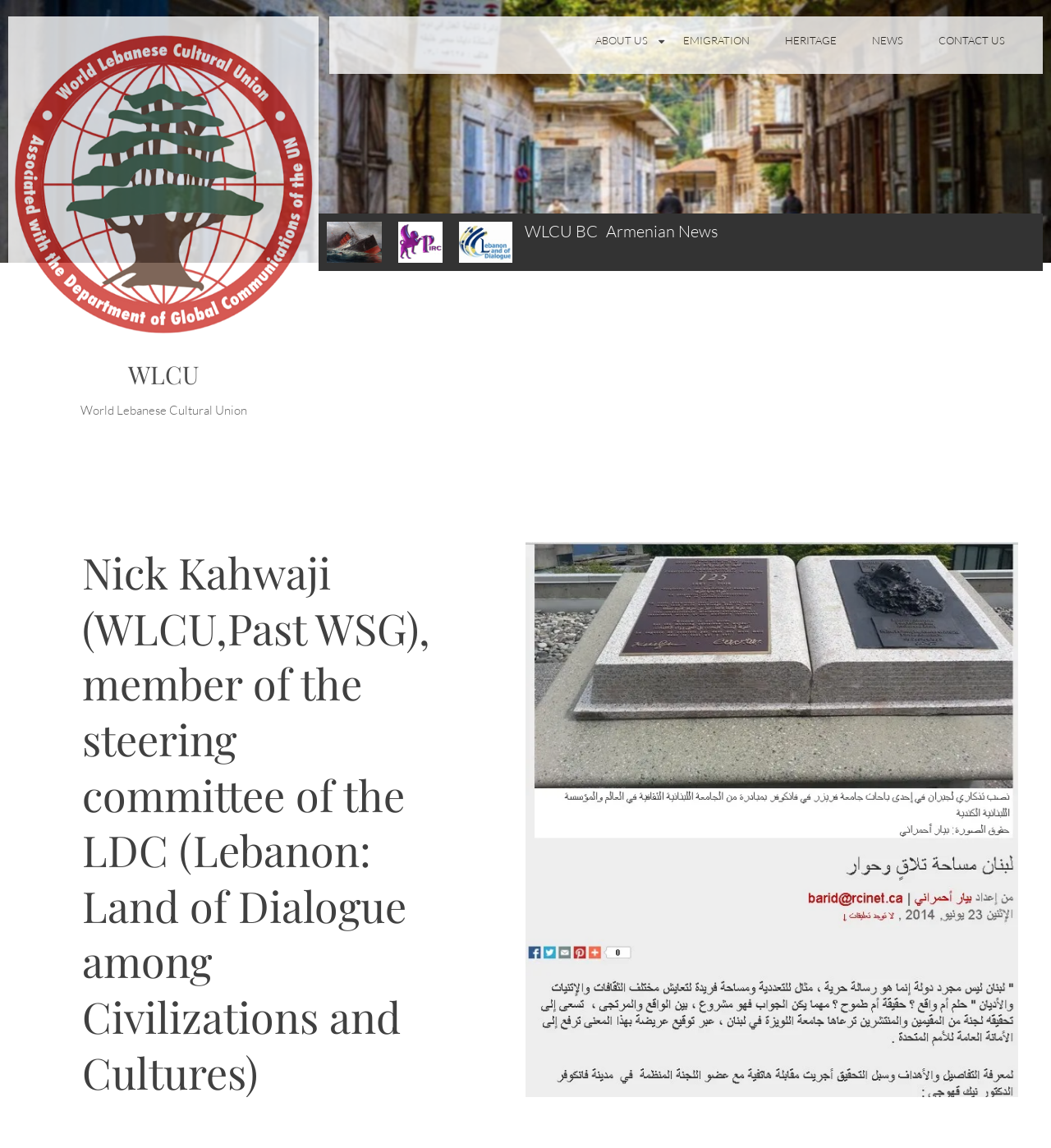Illustrate the webpage's structure and main components comprehensively.

This webpage appears to be an interview article with Dr. Nick Kahwaji, a member of the steering committee of the LDC (Lebanon: Land of Dialogue among Civilizations and Cultures) and a representative of the World Lebanese Cultural Union (WLCU). 

At the top of the page, there are five navigation links: "ABOUT US", "EMIGRATION", "HERITAGE", "NEWS", and "CONTACT US", aligned horizontally and centered. 

To the left of these links, there is a "WLCU" logo, accompanied by a link to the WLCU website and a brief description of the organization. 

Below the navigation links, there is a section with four links, each accompanied by an image: "ILTC", an empty link, "Lebanon Land of Dialogue", and "WLCU BC". 

The main content of the page is an interview article, which takes up most of the page's real estate. The article's title, "Interview with Dr Nick Kahwaji (WLCU,Past WSG), member of the steering committee of the LDC (Lebanon: Land of Dialogue among Civilizations and Cultures)", is prominently displayed at the top of the article section. 

Within the article, there is an image of Michael Hamady hosting a family gathering at the Hotel Durant in Flint, Michigan, which is described in the accompanying text. 

The article also includes a timestamp, "July 10, 2014", and is categorized under "Uncategorized" with "No Comments" indicated.